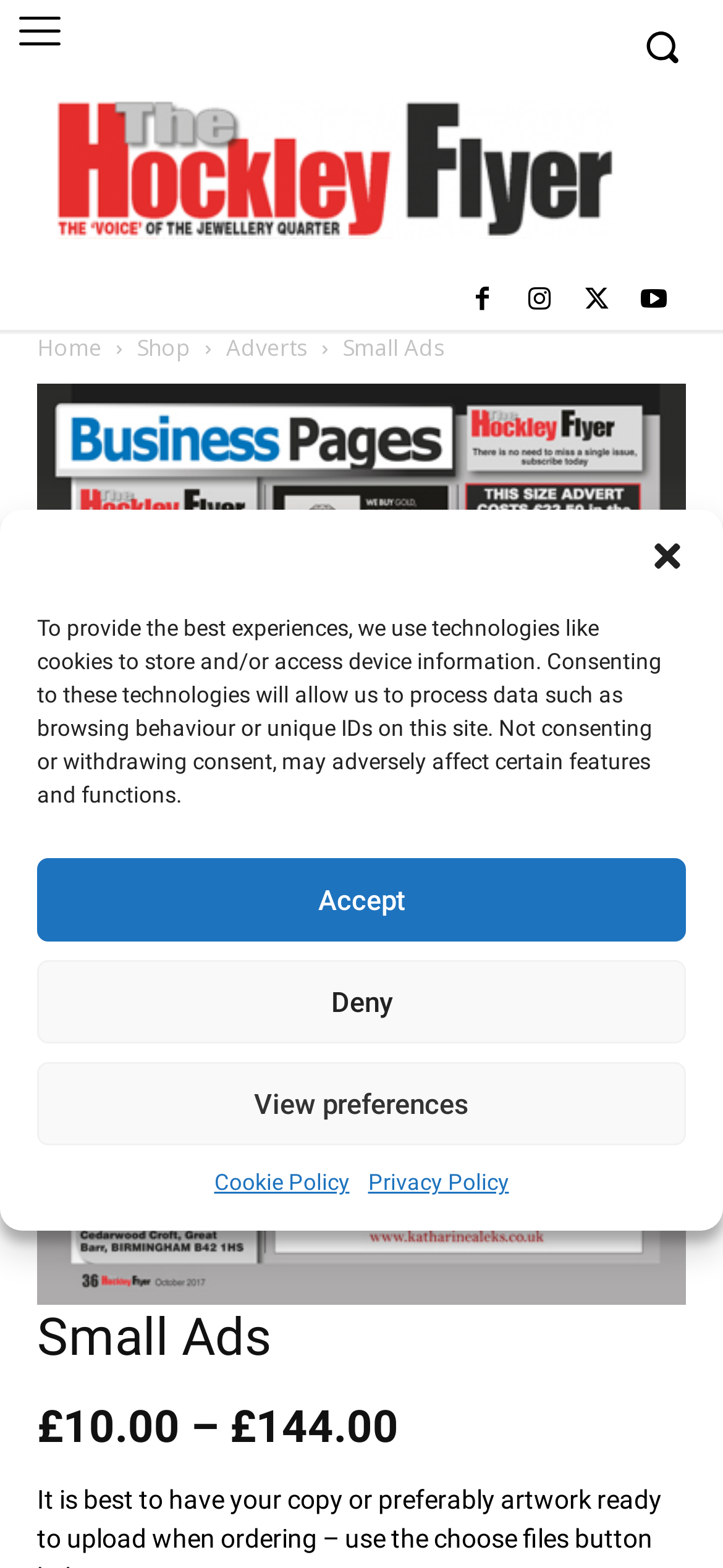Identify the bounding box coordinates of the clickable section necessary to follow the following instruction: "view shop". The coordinates should be presented as four float numbers from 0 to 1, i.e., [left, top, right, bottom].

[0.19, 0.211, 0.264, 0.231]